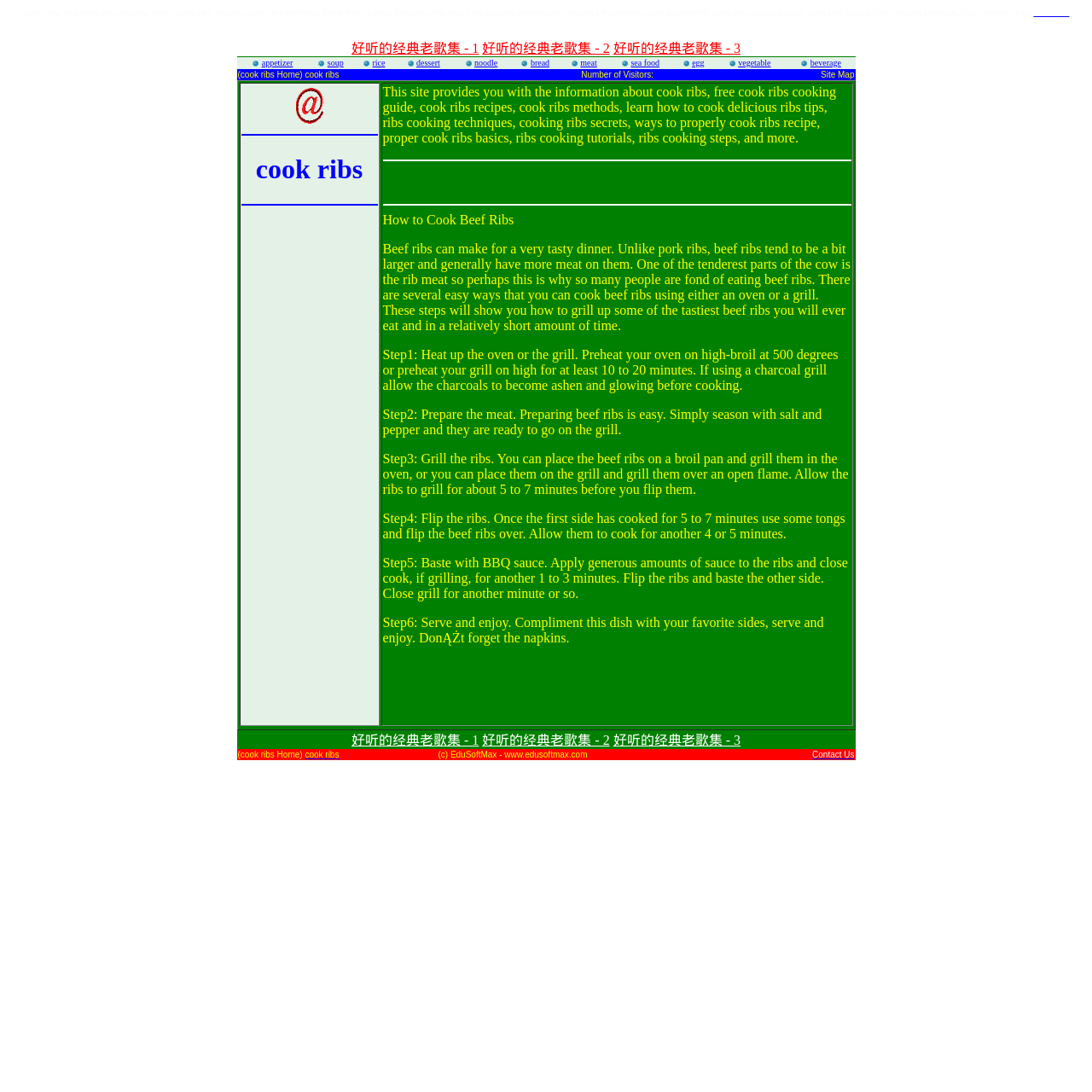Please provide a brief answer to the following inquiry using a single word or phrase:
What is the purpose of the 'Site Map' link?

To navigate the website